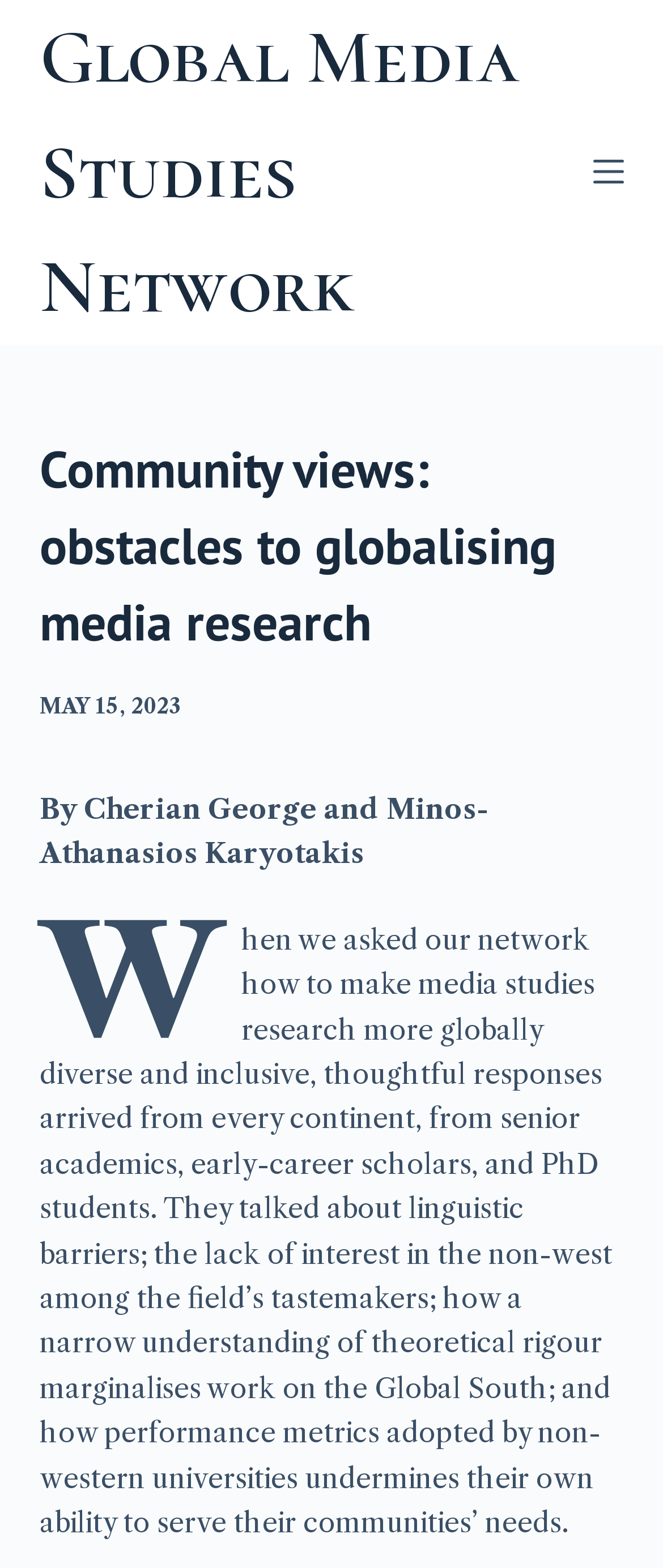Describe every aspect of the webpage comprehensively.

The webpage is about the Global Media Studies Network, with a focus on community views and obstacles to globalising media research. At the top left of the page, there is a link to "Skip to content". Next to it, on the top center, is a link to the "Global Media Studies Network". On the top right, there is a button to "Open off canvas".

Below the top section, there is a header area that spans almost the entire width of the page. Within this header, there is a heading that reads "Community views: obstacles to globalising media research" on the left, and a time stamp "MAY 15, 2023" on the left below the heading.

Under the header, there is a section with two paragraphs of text. The first paragraph is a byline that reads "By Cherian George and Minos-Athanasios Karyotakis". The second paragraph is a lengthy text that discusses the challenges of making media studies research more globally diverse and inclusive, including linguistic barriers, lack of interest in non-western perspectives, and the impact of performance metrics on non-western universities.